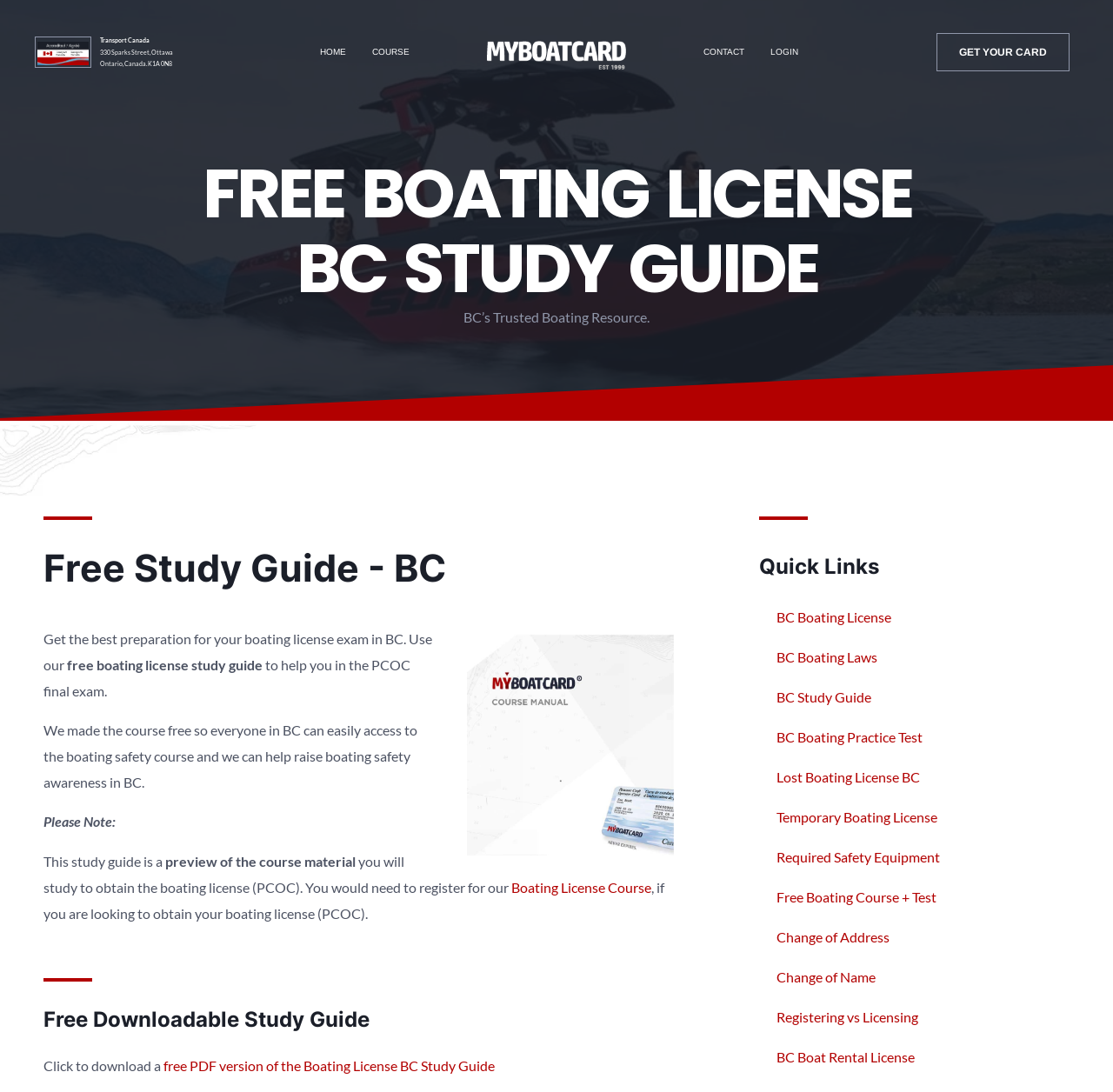Using the provided element description: "1133", determine the bounding box coordinates of the corresponding UI element in the screenshot.

None